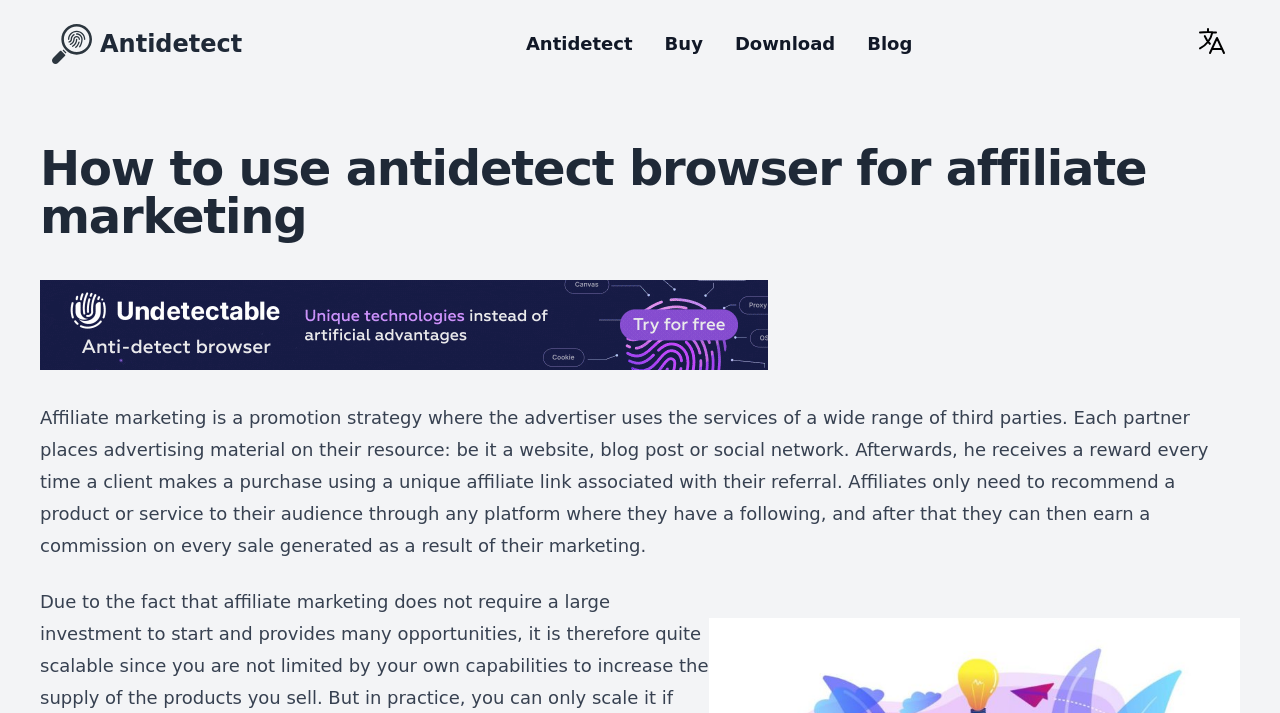What is the logo of the website?
Please provide a detailed and thorough answer to the question.

The logo of the website is 'Antidetect' which can be found on the top left corner of the webpage, inside the navigation section.